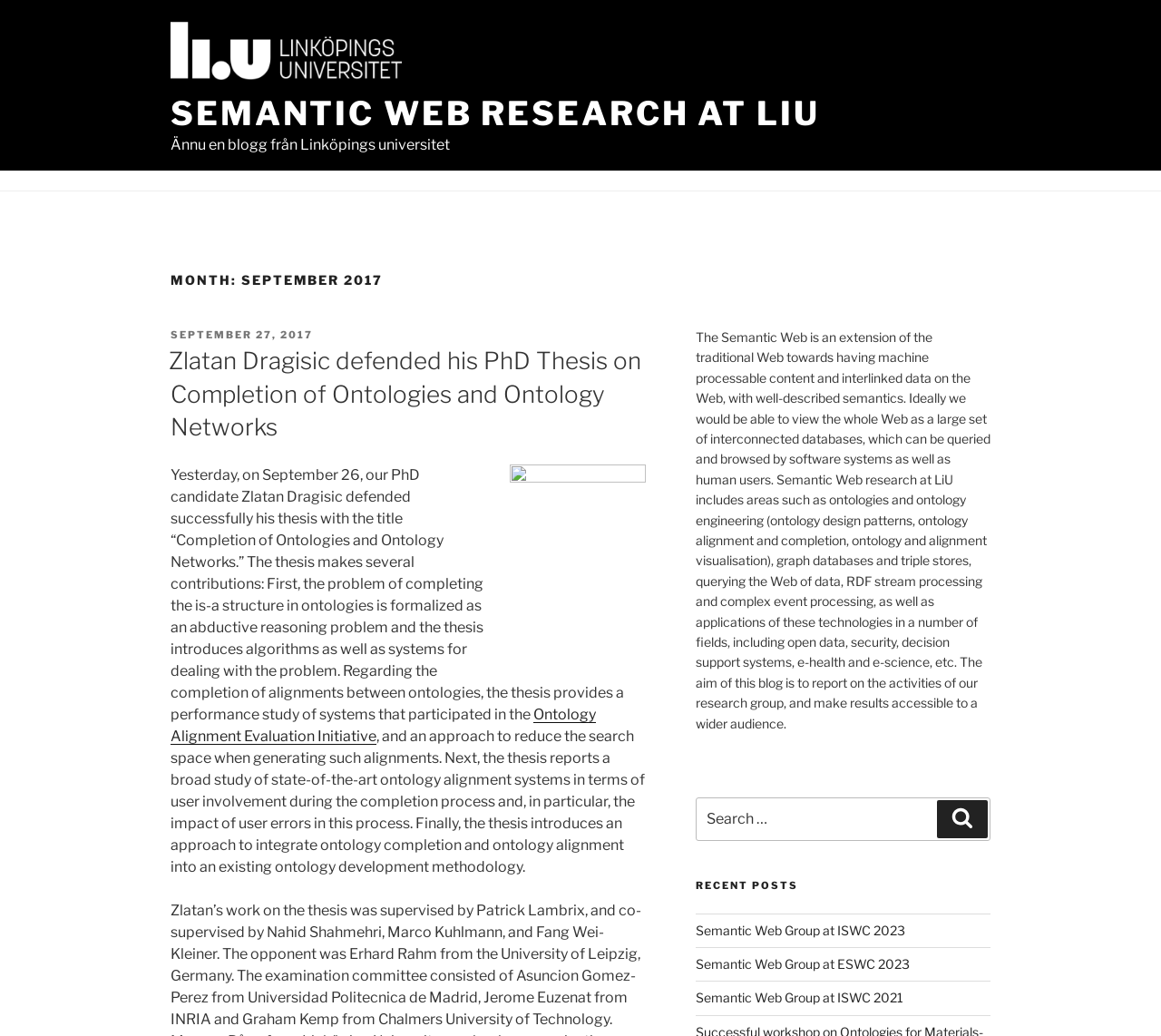What is the purpose of the blog?
Using the image as a reference, give a one-word or short phrase answer.

To report on the activities of the research group